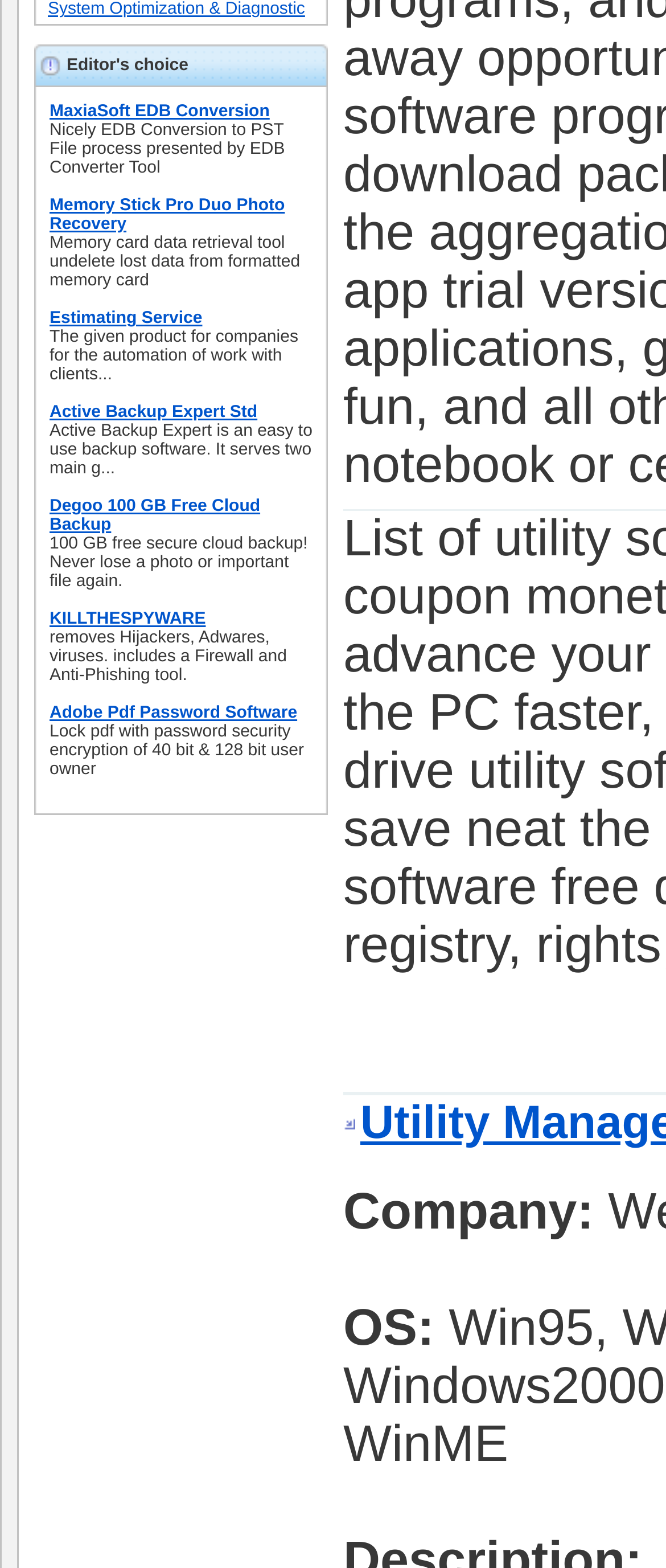Extract the bounding box for the UI element that matches this description: "Estimating Service".

[0.074, 0.197, 0.304, 0.209]